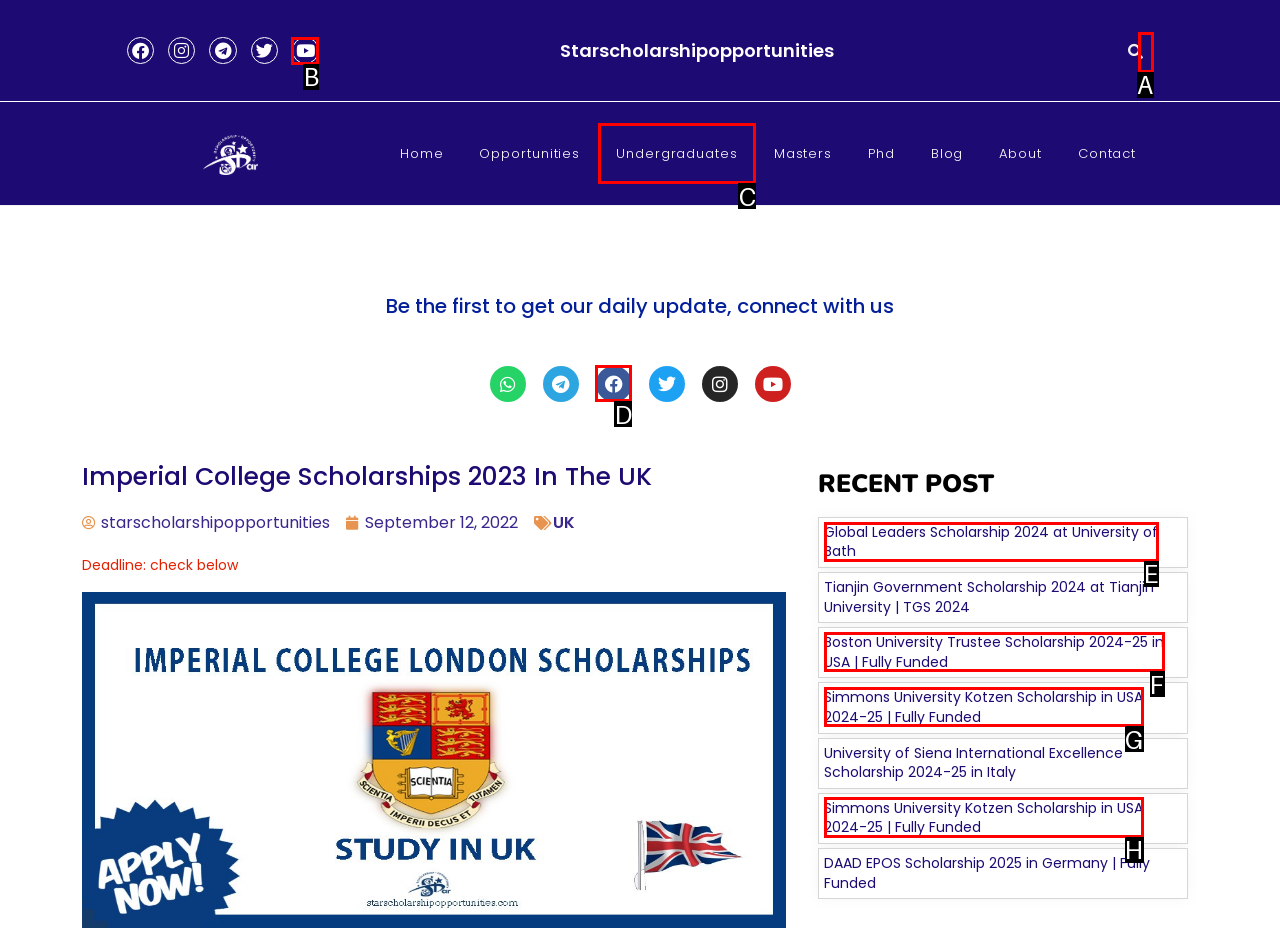Indicate which UI element needs to be clicked to fulfill the task: Read about Global Leaders Scholarship 2024 at University of Bath
Answer with the letter of the chosen option from the available choices directly.

E